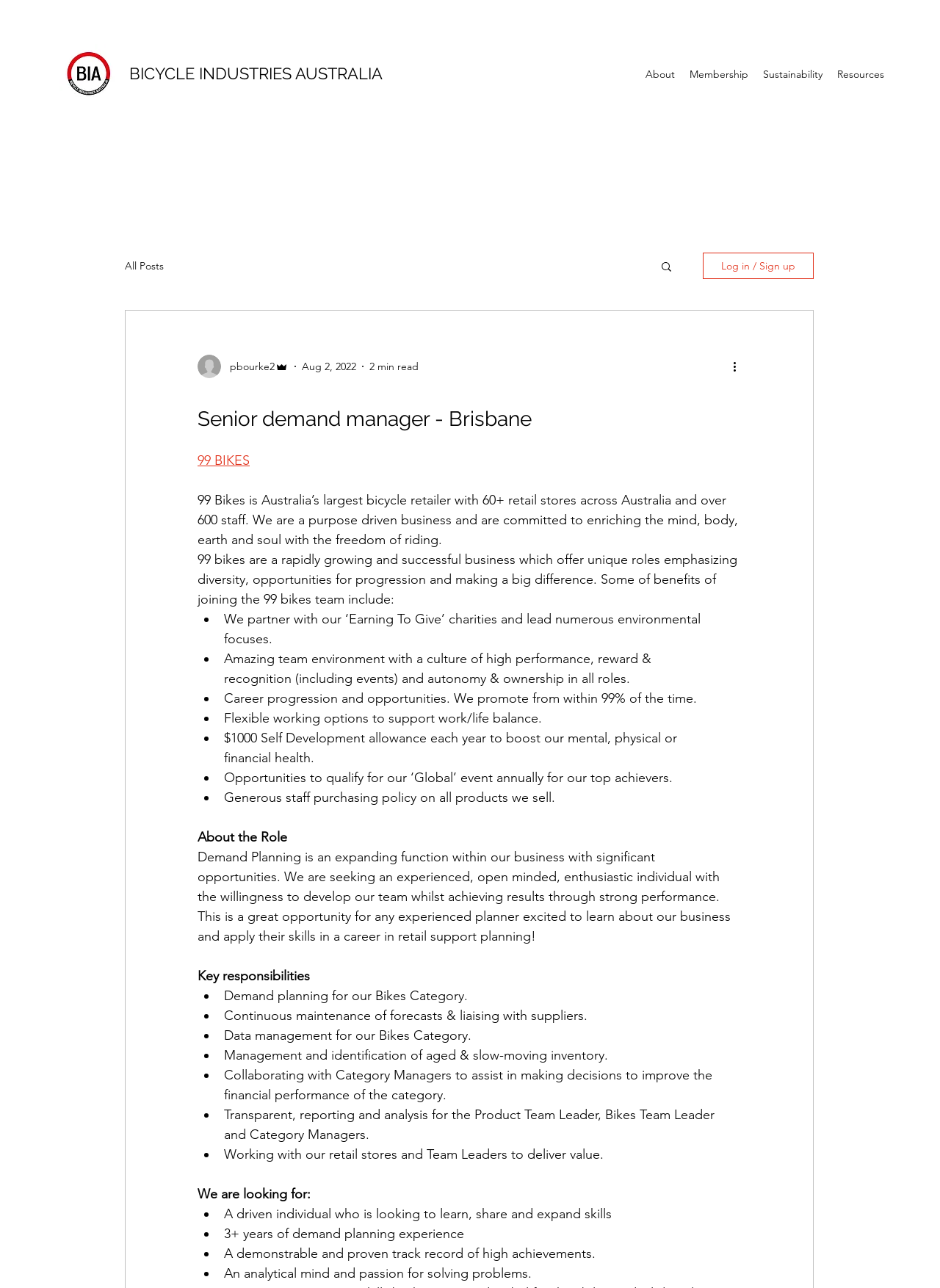Please locate and retrieve the main header text of the webpage.

Senior demand manager - Brisbane